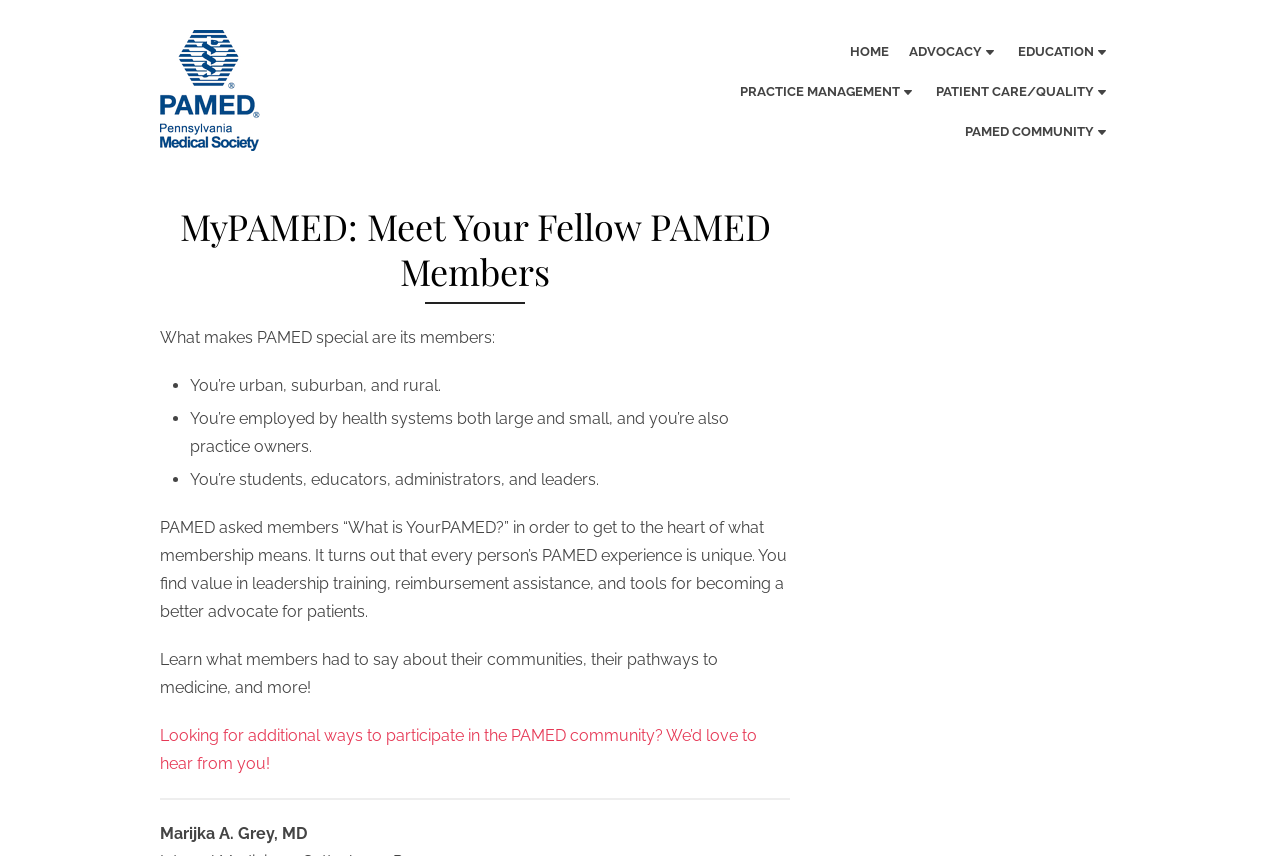What can members do to participate in the PAMED community?
Answer the question with as much detail as possible.

The webpage provides a link at the bottom that says 'Looking for additional ways to participate in the PAMED community? We’d love to hear from you!'. This suggests that members can contact PAMED to find out more about participating in the community.